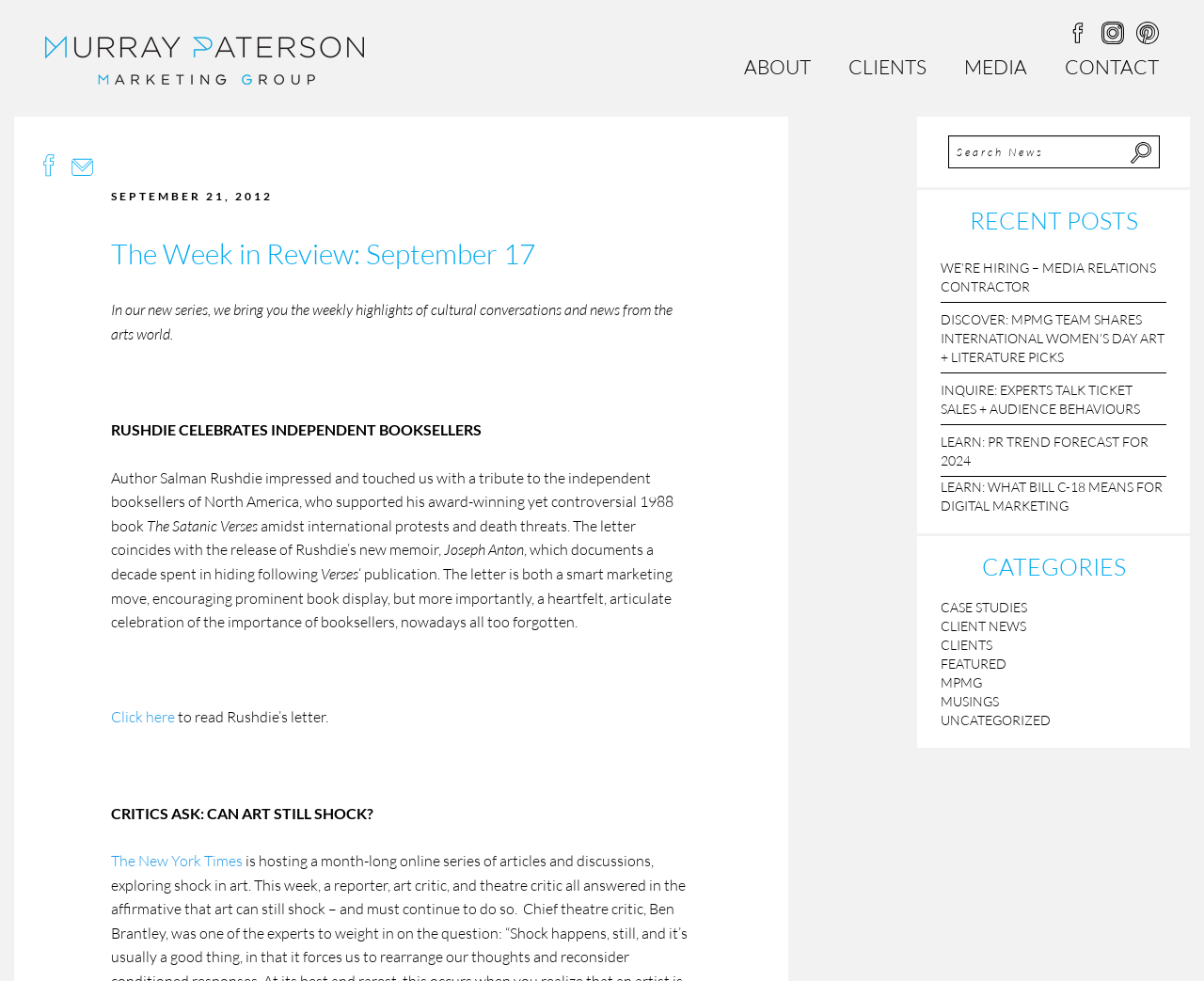What is the topic of the article?
Based on the image, answer the question in a detailed manner.

The article appears to be discussing cultural conversations and news from the arts world, as indicated by the text 'In our new series, we bring you the weekly highlights of cultural conversations and news from the arts world.' This suggests that the article is focused on discussing recent events and trends in the arts and culture sector.